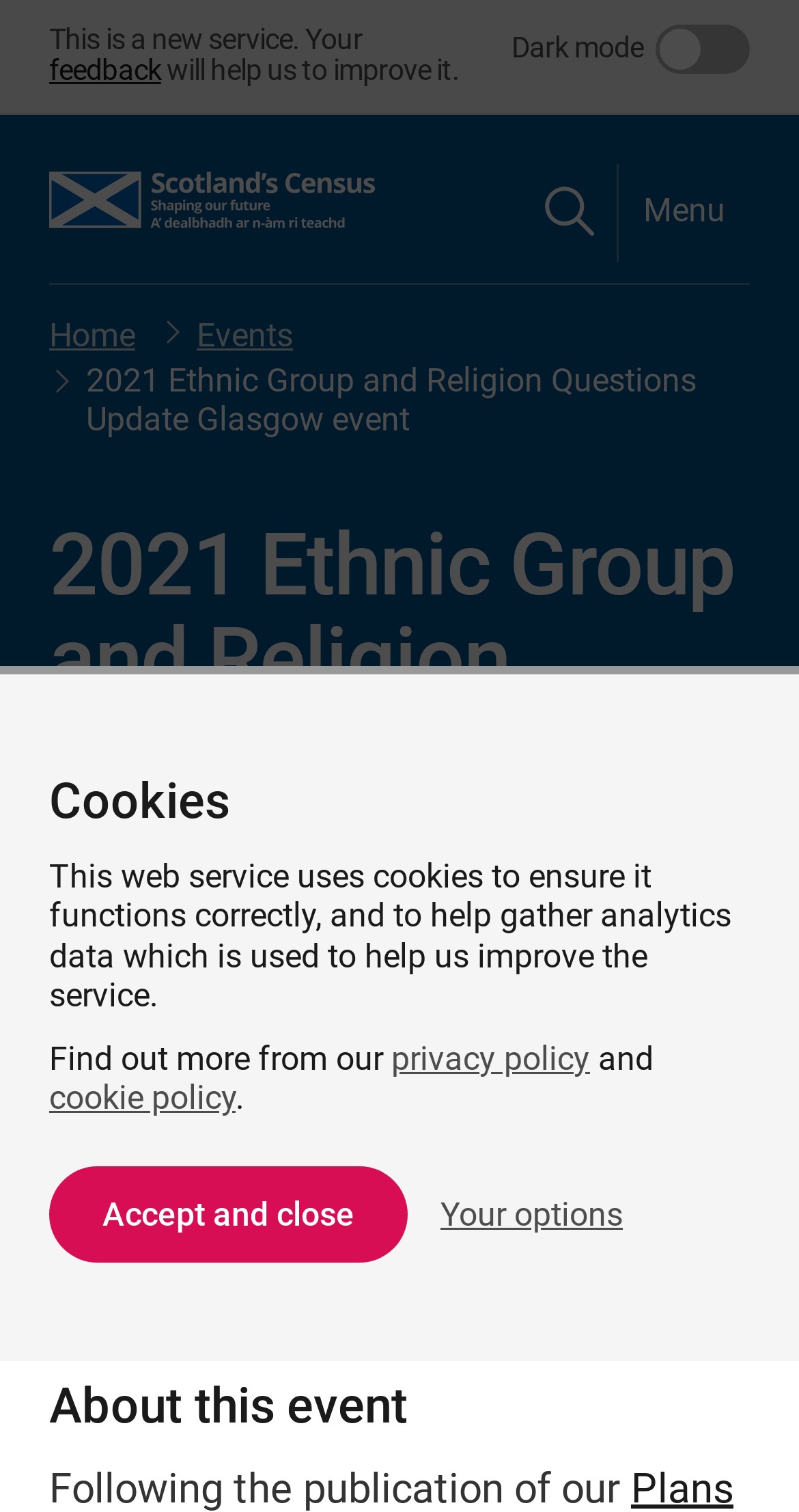Where was the 2021 Ethnic Group and Religion Questions Update Glasgow event held?
Use the screenshot to answer the question with a single word or phrase.

Clydeplan, Glasgow